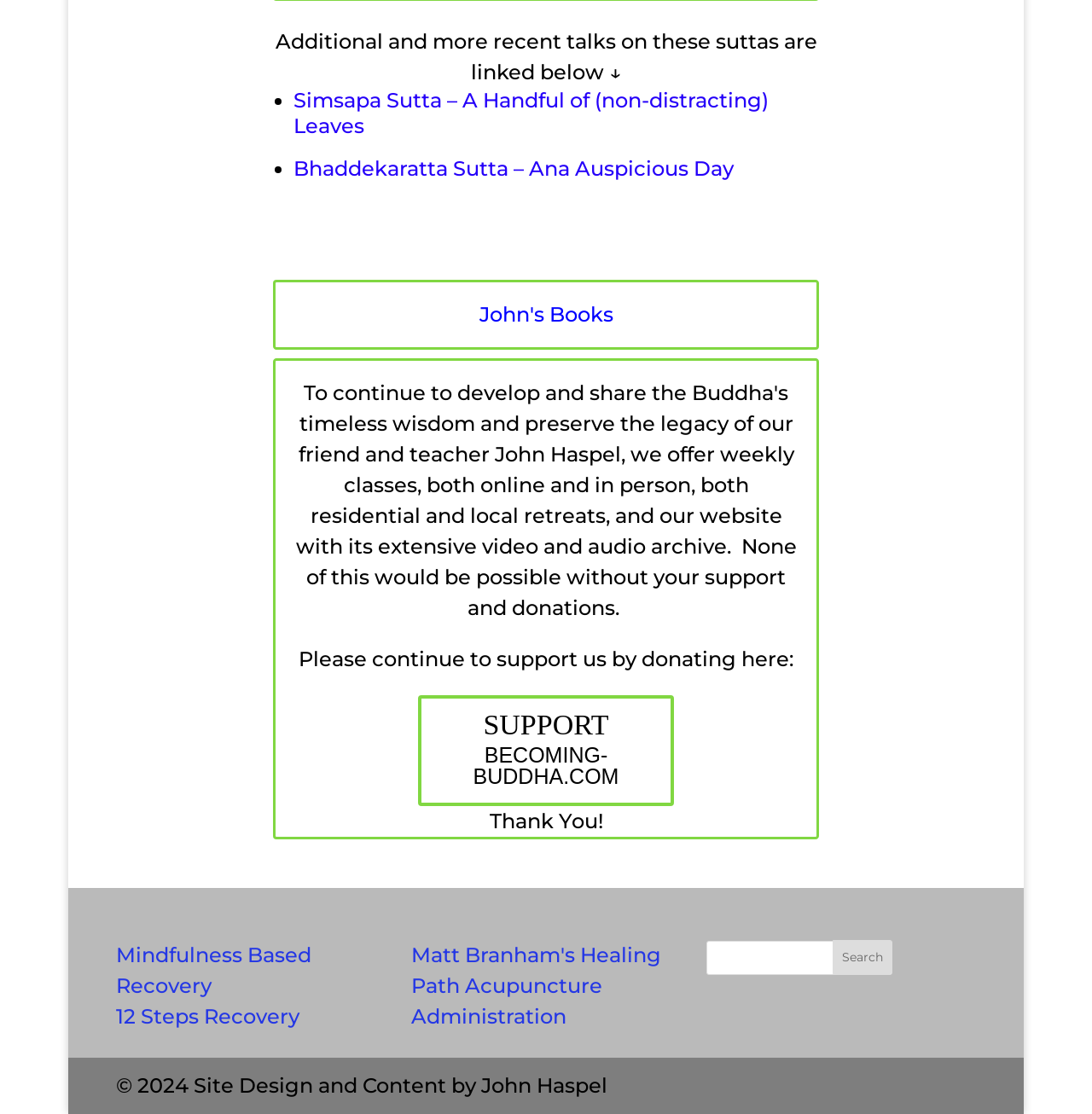What type of recovery is mentioned on the website?
Based on the image, provide your answer in one word or phrase.

Mindfulness Based Recovery